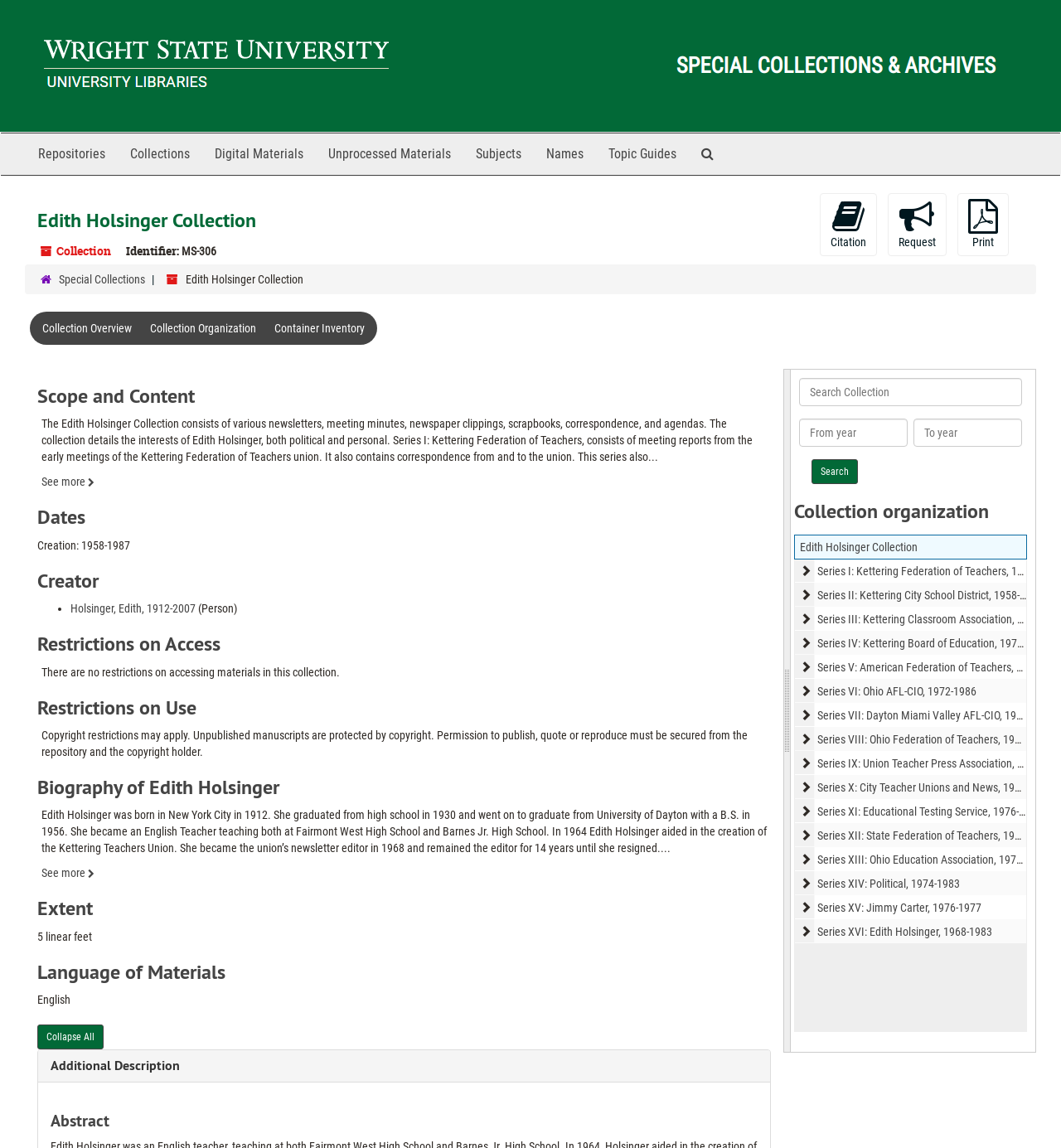Extract the bounding box coordinates for the UI element described by the text: "Series VI: Ohio AFL-CIO". The coordinates should be in the form of [left, top, right, bottom] with values between 0 and 1.

[0.749, 0.592, 0.77, 0.613]